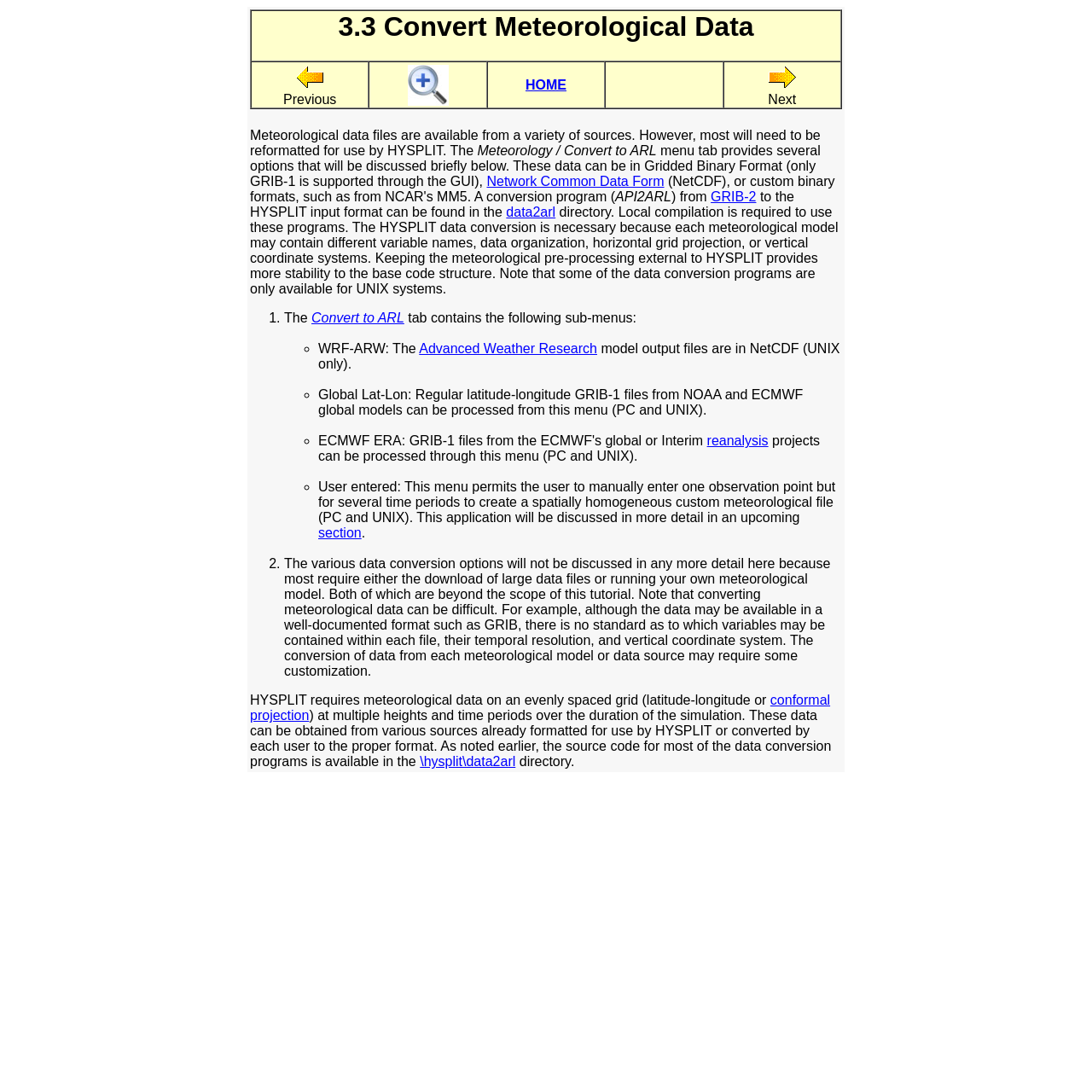What is the purpose of the Meteorology/Convert to ARL menu tab?
Please interpret the details in the image and answer the question thoroughly.

The purpose of the Meteorology/Convert to ARL menu tab is to convert meteorological data from various sources into a format that can be used by HYSPLIT. This is necessary because different meteorological models may contain different variable names, data organization, horizontal grid projection, or vertical coordinate systems.